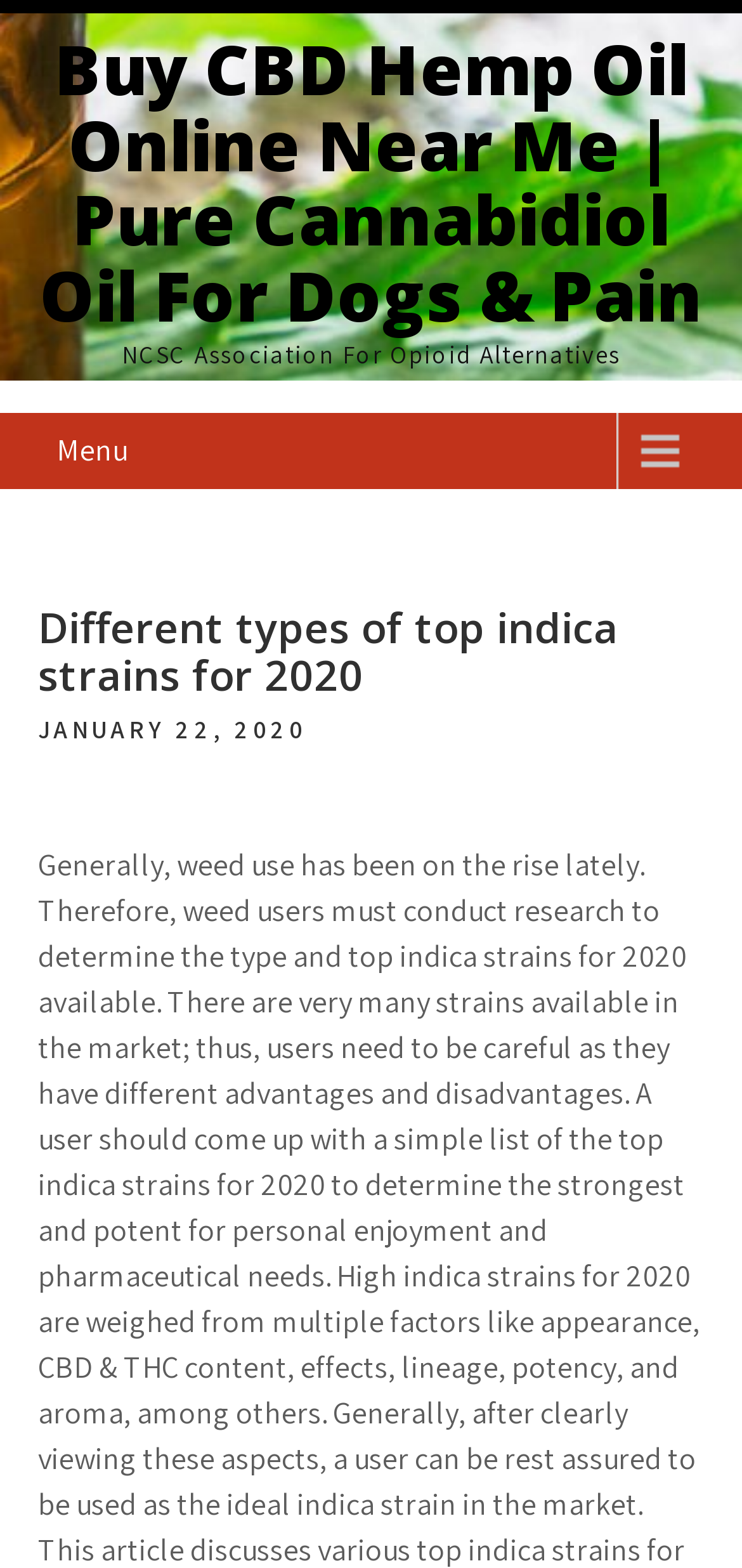What is the name of the association?
Look at the image and answer the question using a single word or phrase.

NCSC Association For Opioid Alternatives